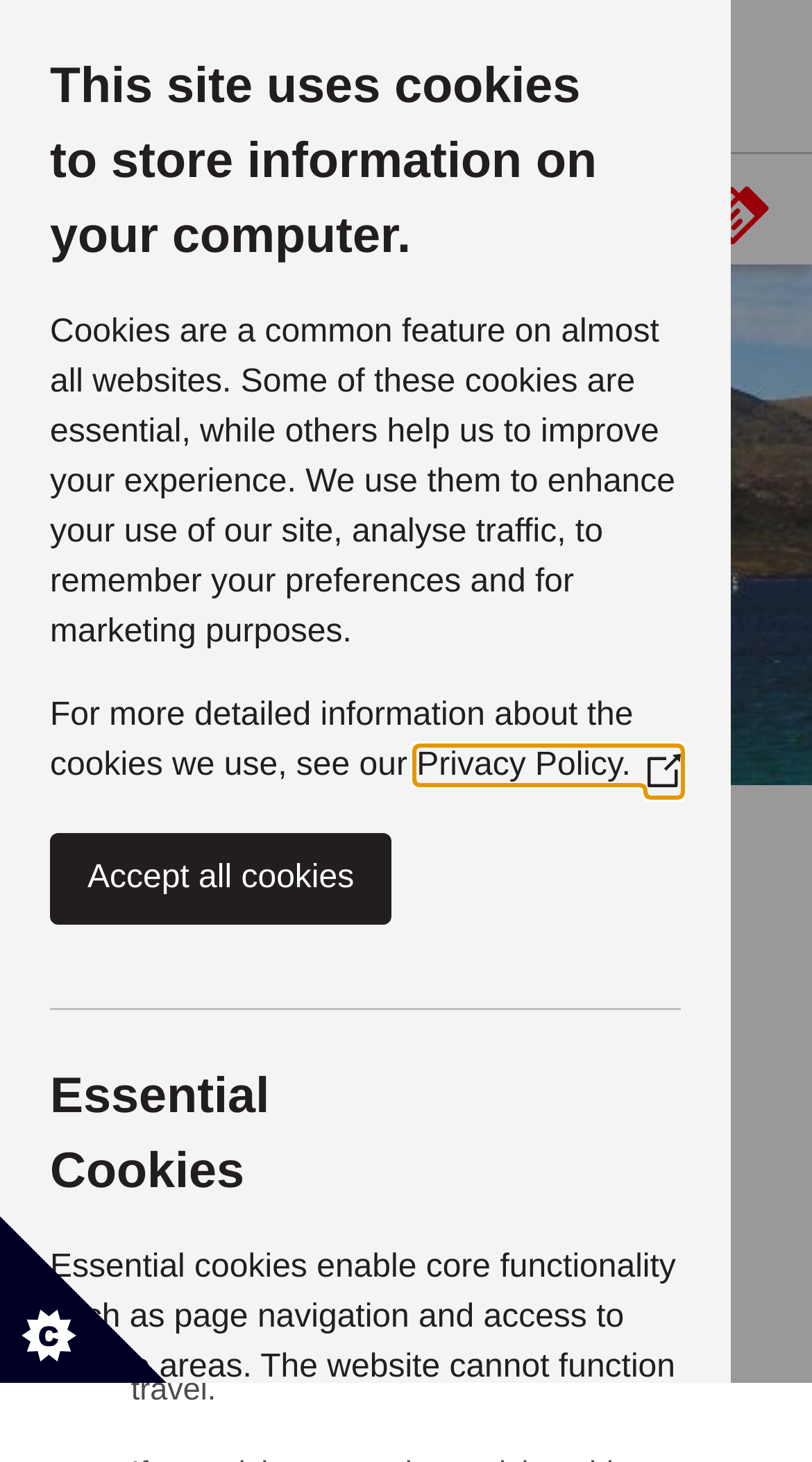Locate the bounding box for the described UI element: "Buy tickets". Ensure the coordinates are four float numbers between 0 and 1, formatted as [left, top, right, bottom].

[0.803, 0.106, 1.0, 0.181]